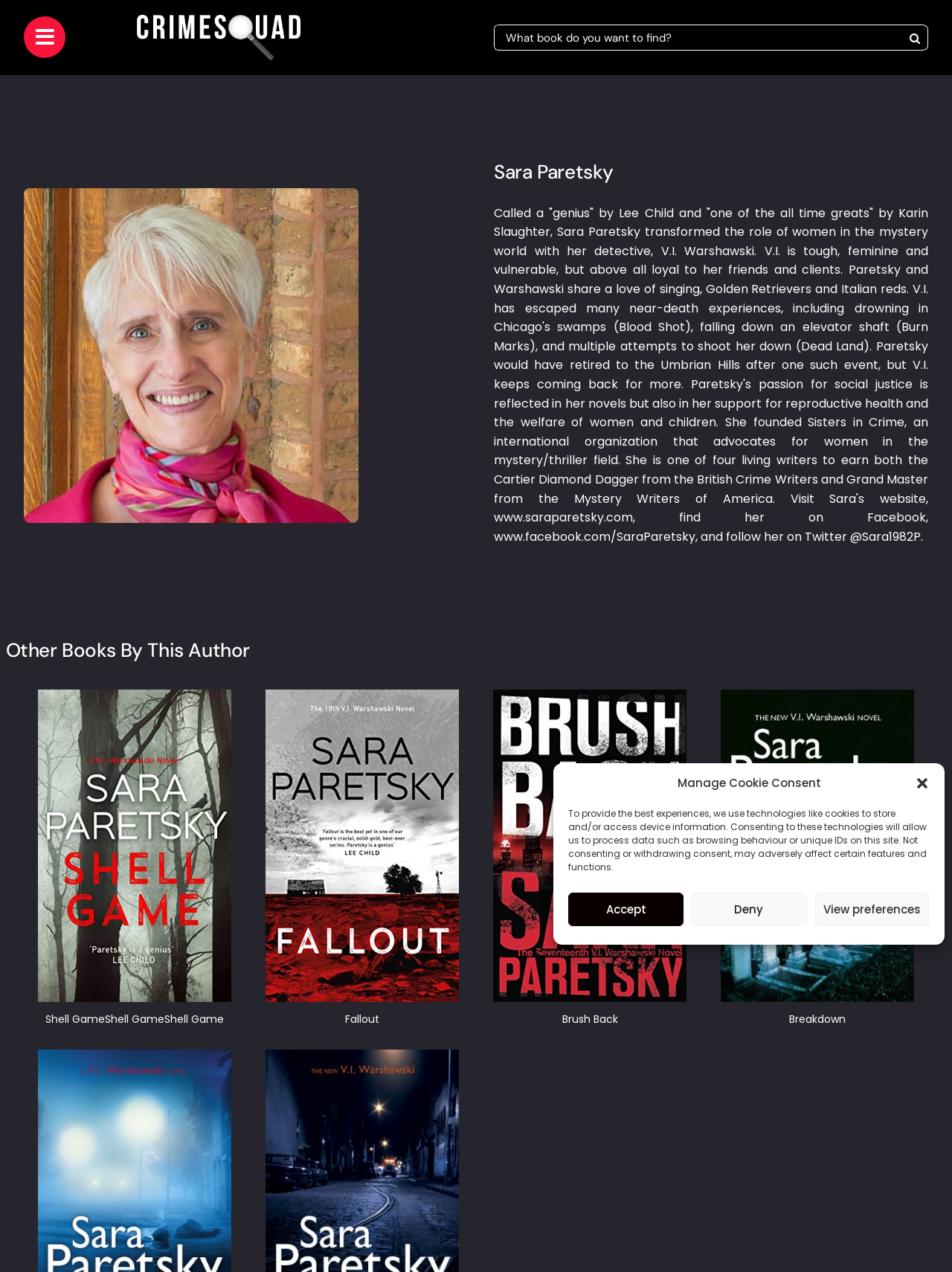Given the following UI element description: "aria-label="Asset 4"", find the bounding box coordinates in the webpage screenshot.

[0.144, 0.009, 0.316, 0.026]